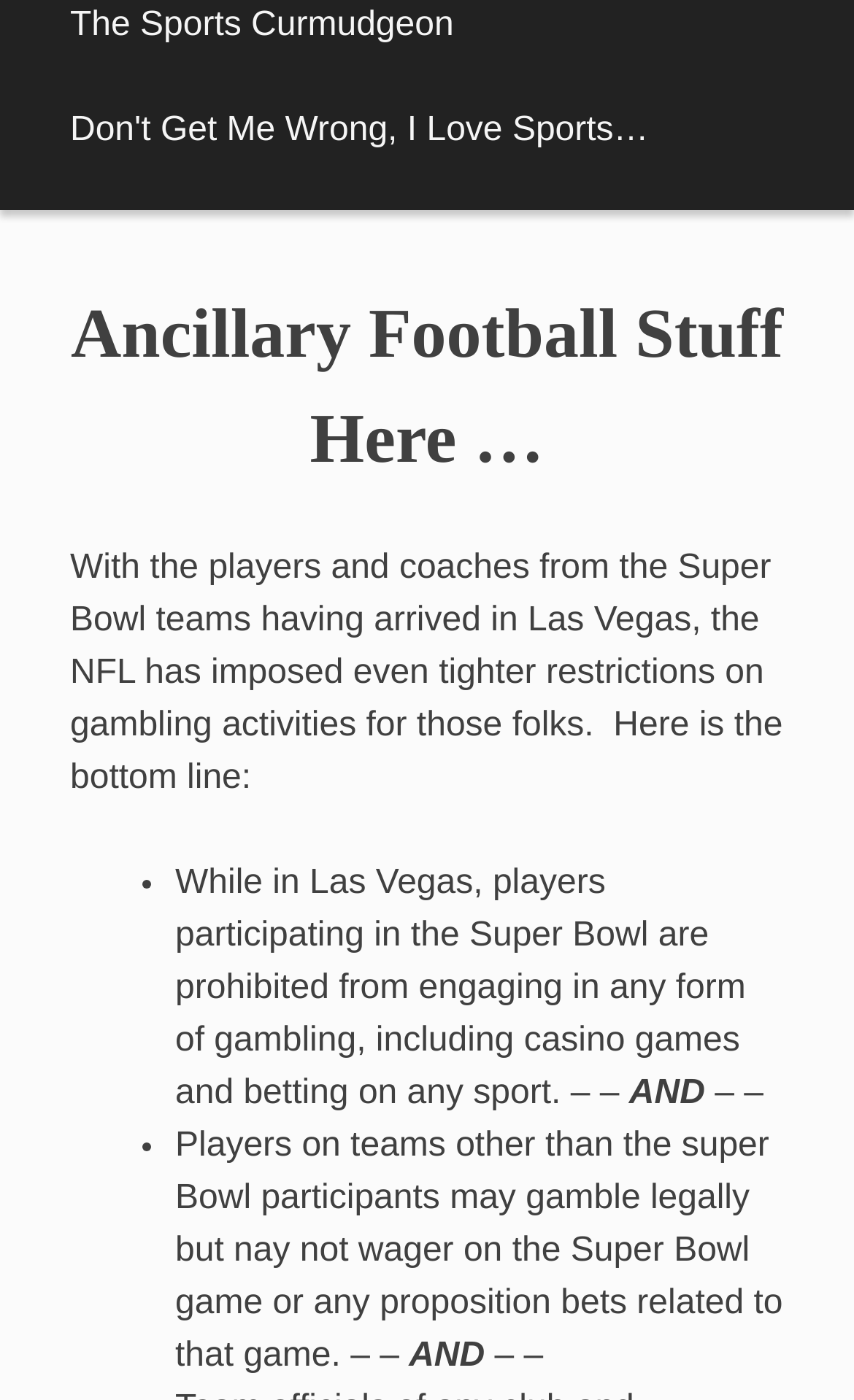Can players on other teams gamble legally?
Using the image as a reference, give a one-word or short phrase answer.

Yes